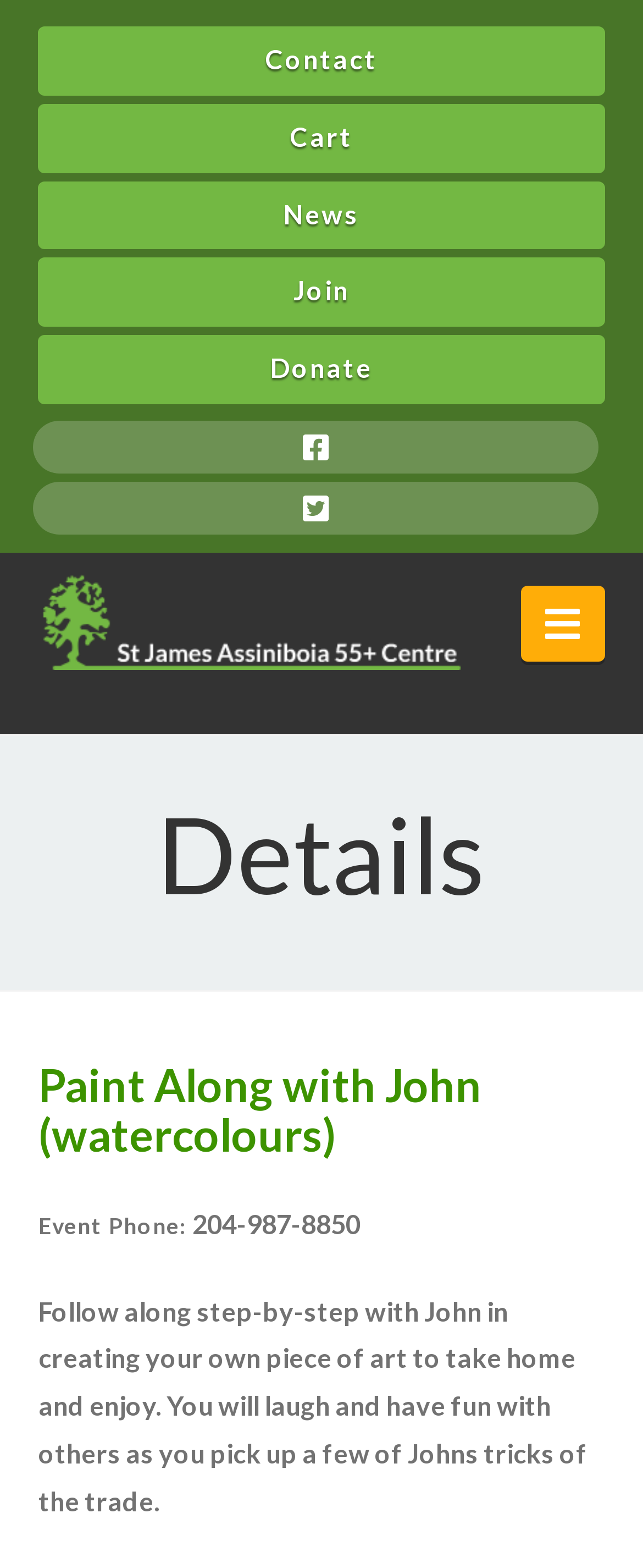Find the bounding box coordinates of the clickable region needed to perform the following instruction: "Join the St James Assiniboia 55+ Centre". The coordinates should be provided as four float numbers between 0 and 1, i.e., [left, top, right, bottom].

[0.06, 0.165, 0.94, 0.209]